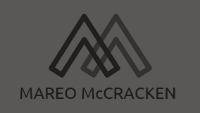Summarize the image with a detailed description that highlights all prominent details.

The image prominently features the stylized name "MAREO McCRACKEN," set against a dark gray background. The design incorporates a modern font, emphasizing a clean and professional aesthetic. Above the name, a distinctive emblem composed of two overlapping triangular shapes creates a dynamic visual anchor, symbolizing growth and innovation. This branding is part of a broader presentation of Mareo McCracken’s work and influence, highlighting his contributions in various fields. The overall design reflects a contemporary style that aligns with McCracken's emphasis on creativity and impact.